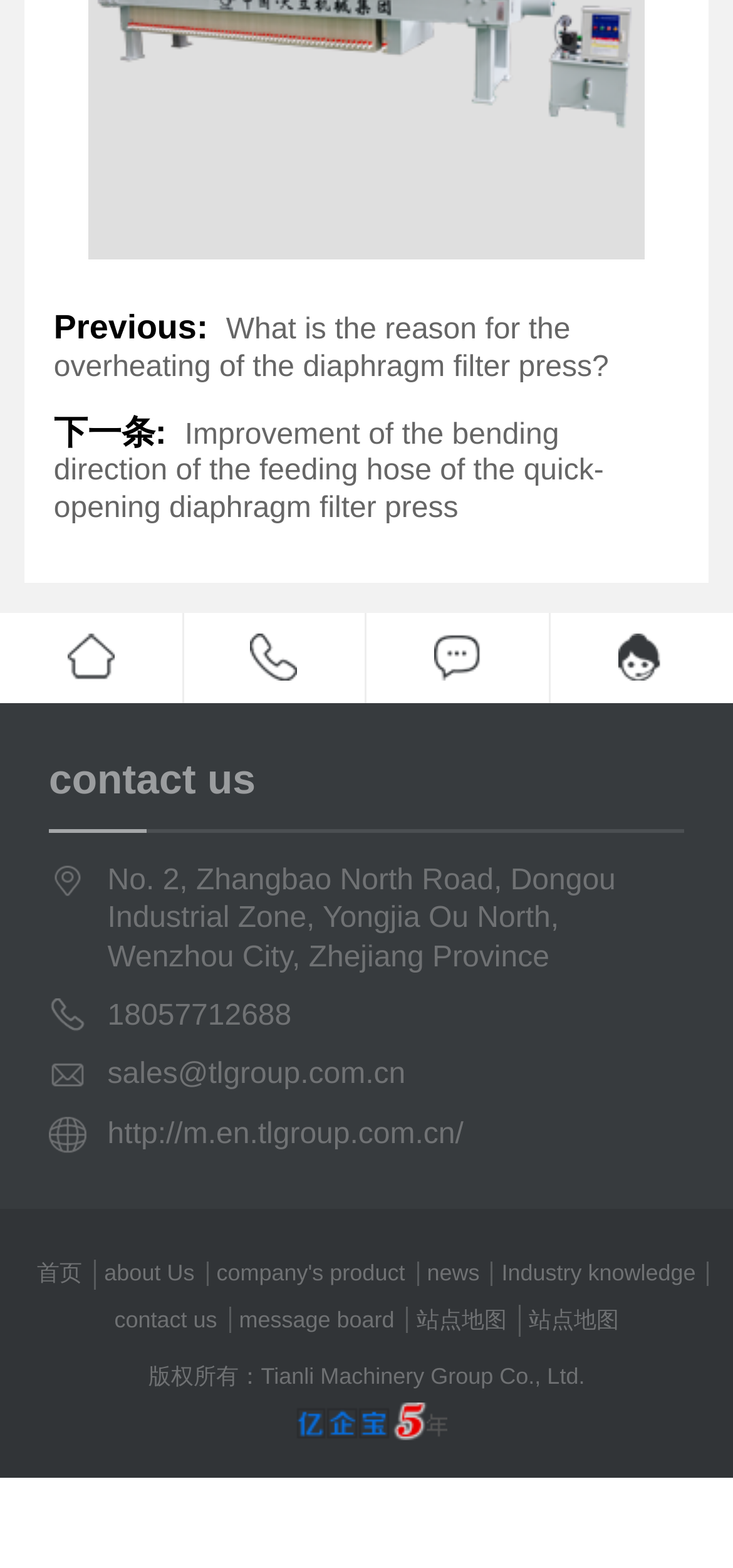Identify the coordinates of the bounding box for the element that must be clicked to accomplish the instruction: "Visit the company's product page".

[0.295, 0.803, 0.552, 0.82]